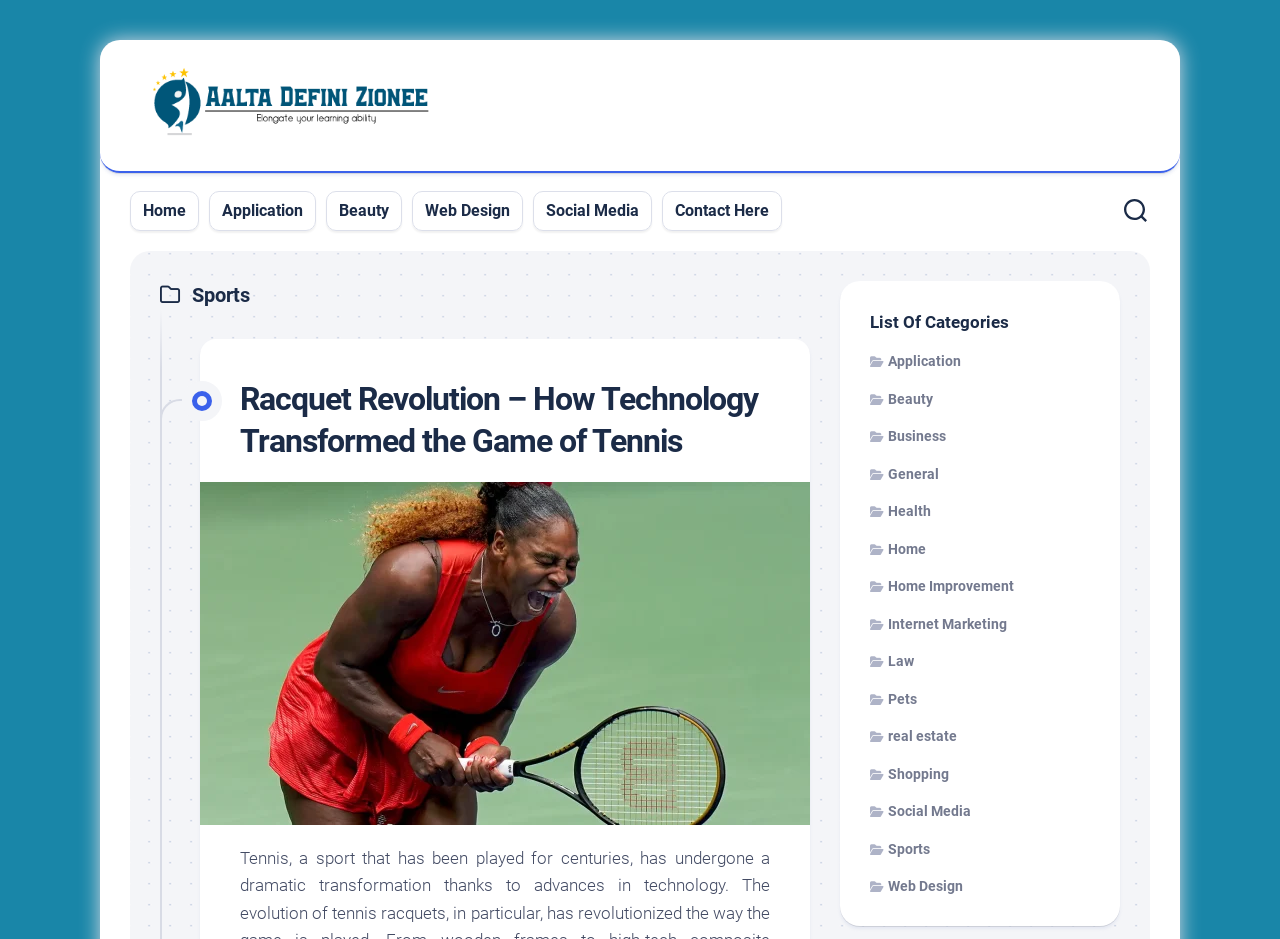How many categories are listed?
Refer to the image and provide a one-word or short phrase answer.

13